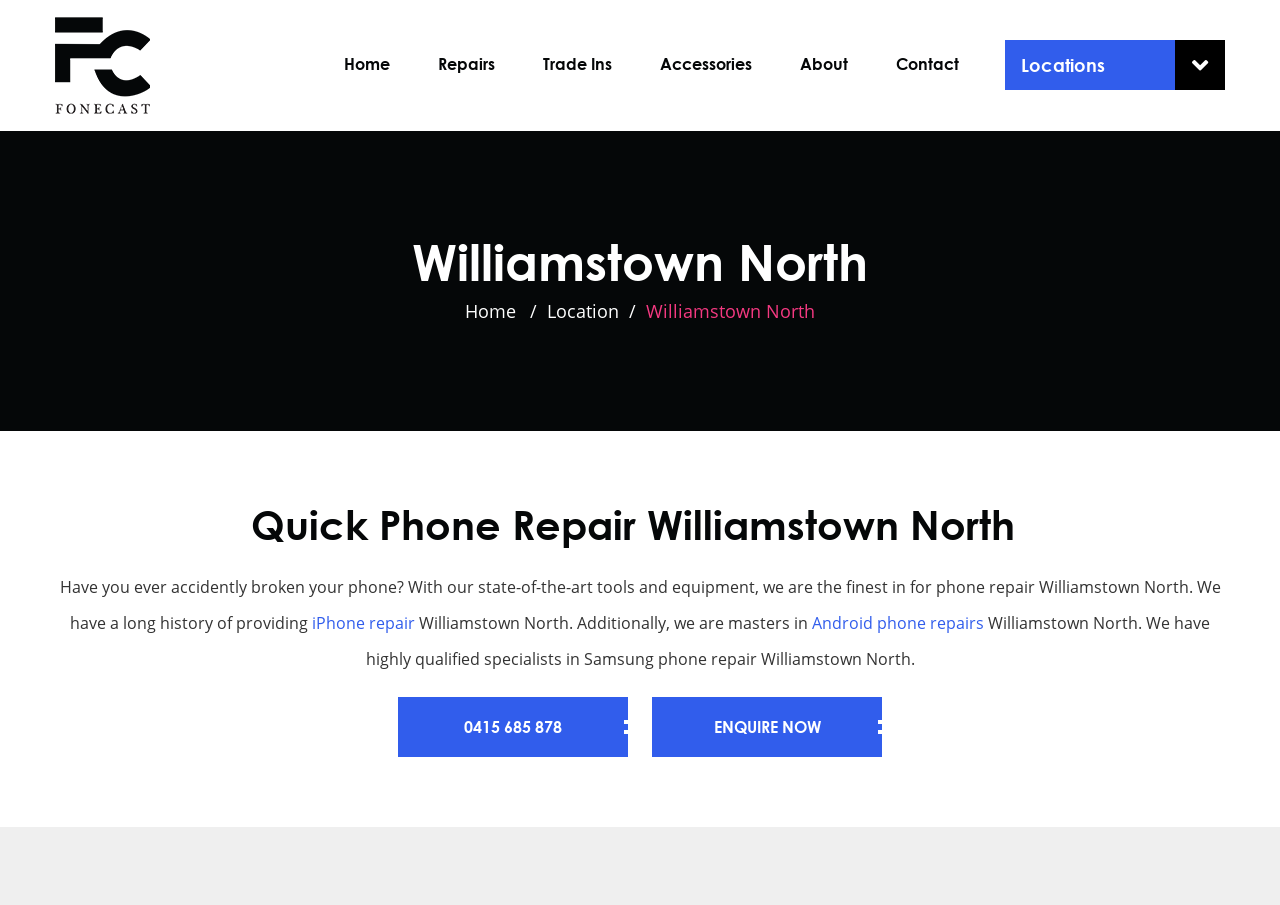Indicate the bounding box coordinates of the element that must be clicked to execute the instruction: "Click on the Fonecast logo". The coordinates should be given as four float numbers between 0 and 1, i.e., [left, top, right, bottom].

[0.043, 0.019, 0.117, 0.126]